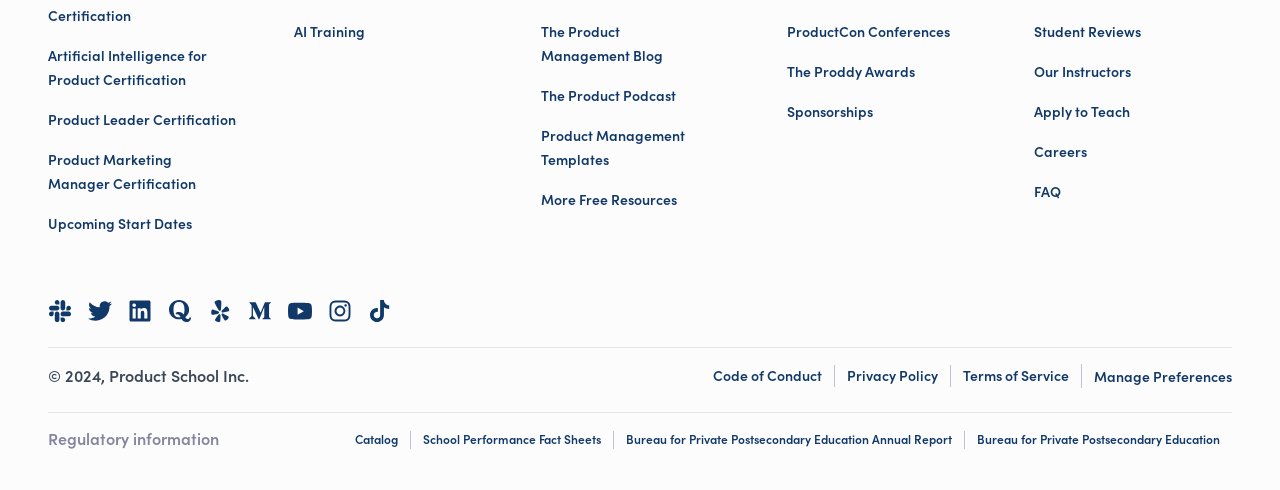Locate the bounding box coordinates of the element that should be clicked to execute the following instruction: "Open Product School's Twitter account".

[0.069, 0.61, 0.088, 0.659]